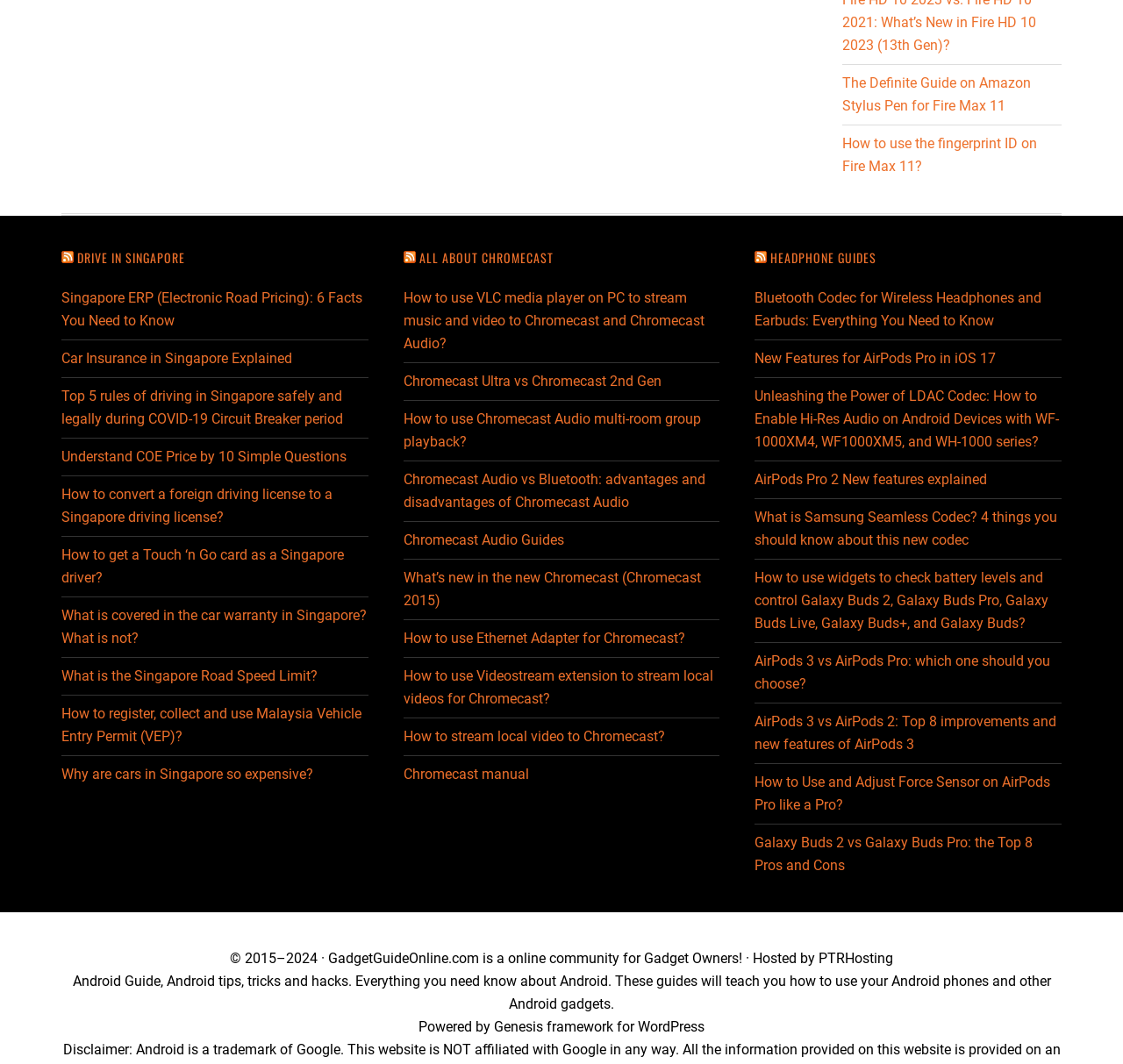Examine the screenshot and answer the question in as much detail as possible: What is the topic of the link 'What is covered in the car warranty in Singapore? What is not?'?

This link is located in the 'RSS DRIVE IN SINGAPORE' section, and its text suggests that it provides information on what is covered and what is not covered in a car warranty in Singapore.